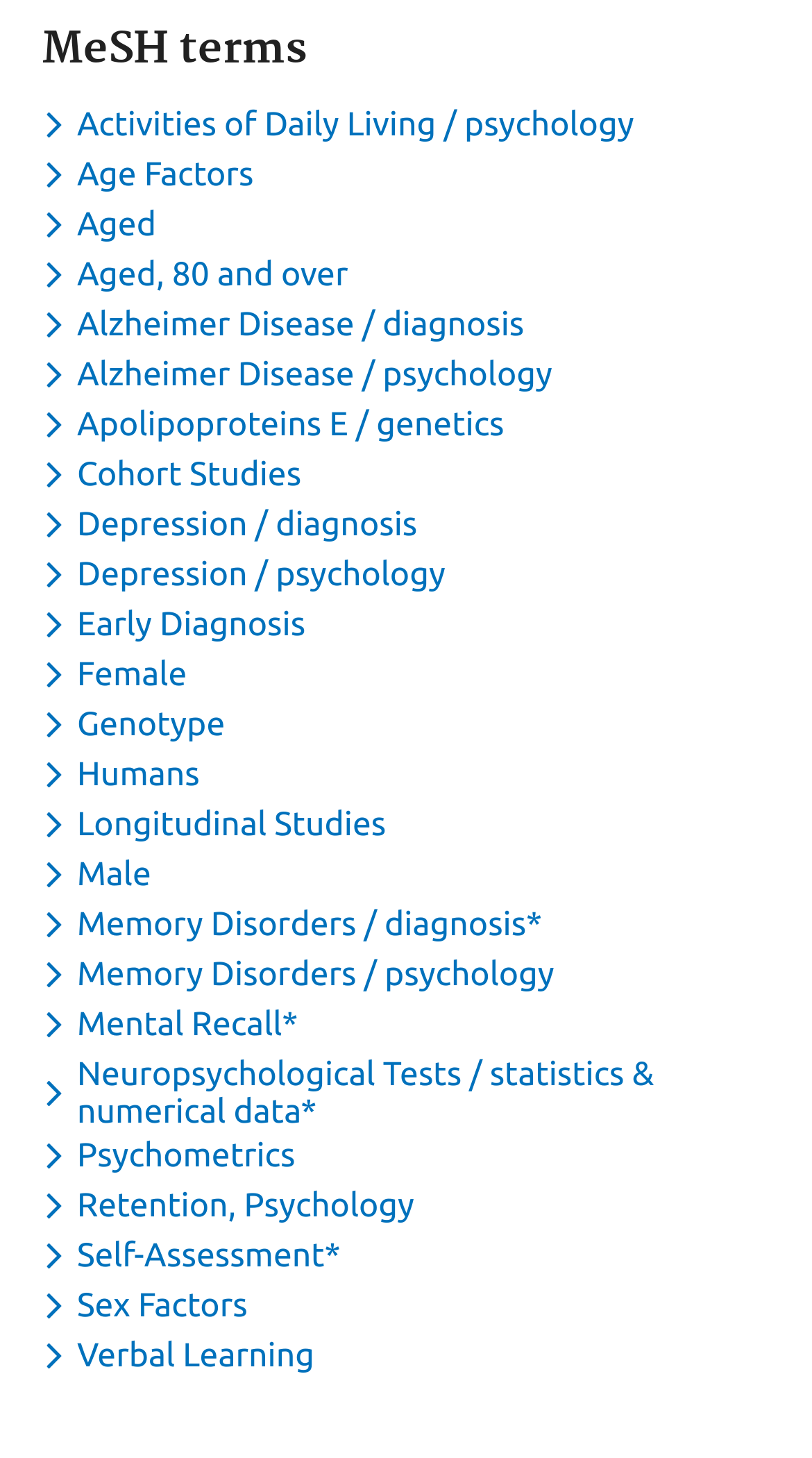Identify the bounding box coordinates of the region that should be clicked to execute the following instruction: "Toggle dropdown menu for keyword Activities of Daily Living / psychology".

[0.051, 0.072, 0.794, 0.098]